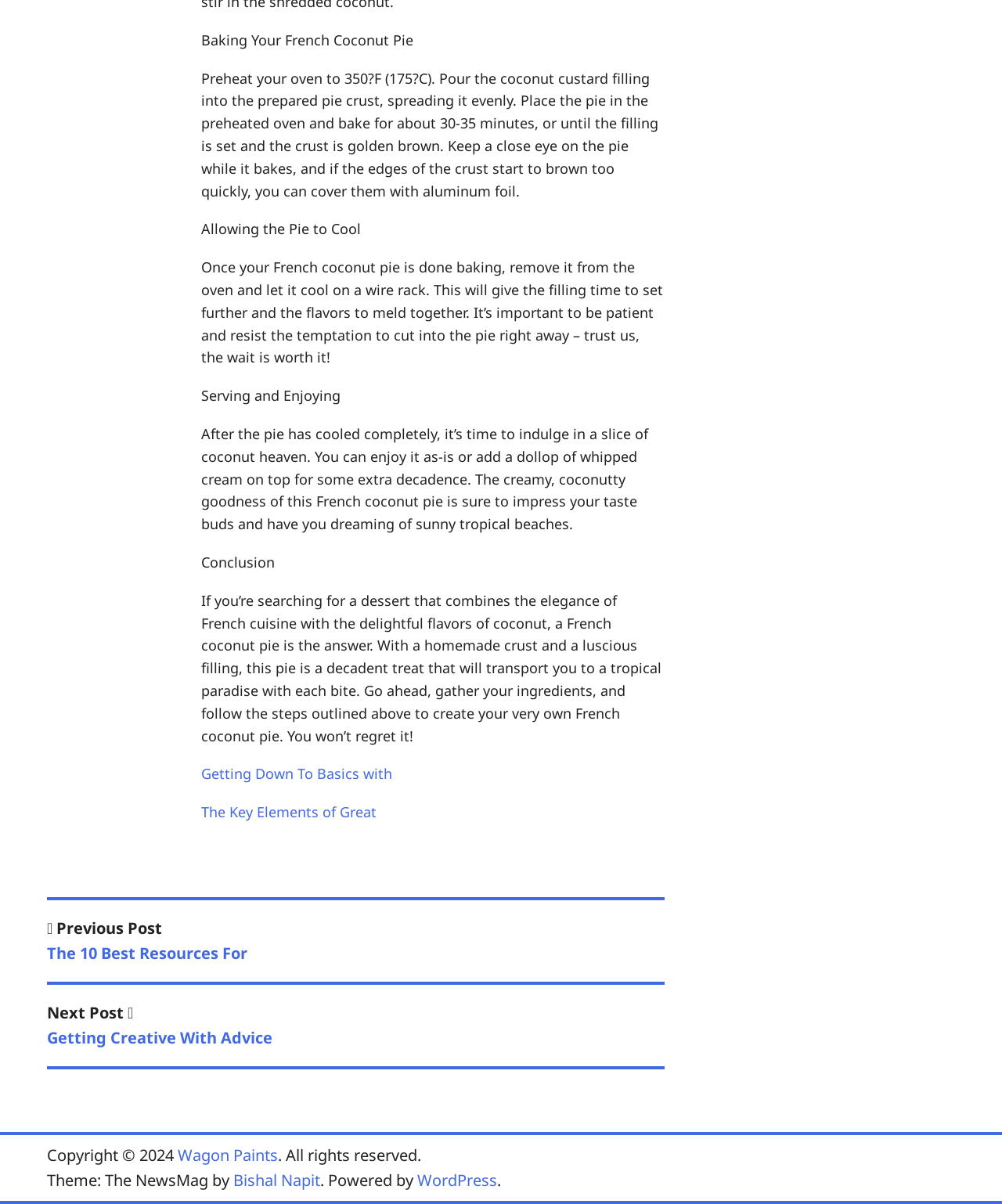What can be added on top of the pie for extra decadence?
Based on the screenshot, respond with a single word or phrase.

Whipped cream